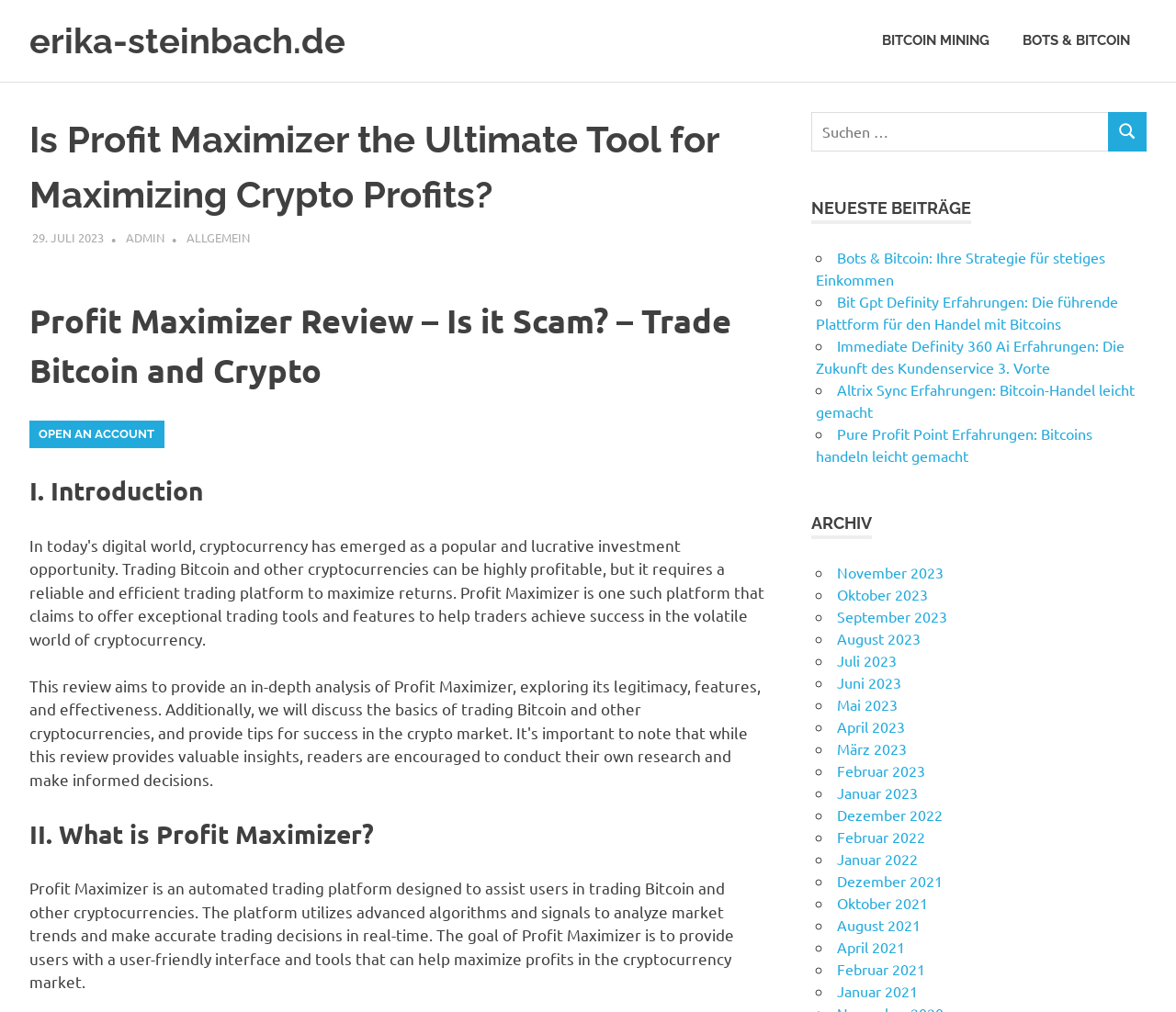Locate the bounding box coordinates for the element described below: "Bots & Bitcoin". The coordinates must be four float values between 0 and 1, formatted as [left, top, right, bottom].

[0.855, 0.014, 0.975, 0.067]